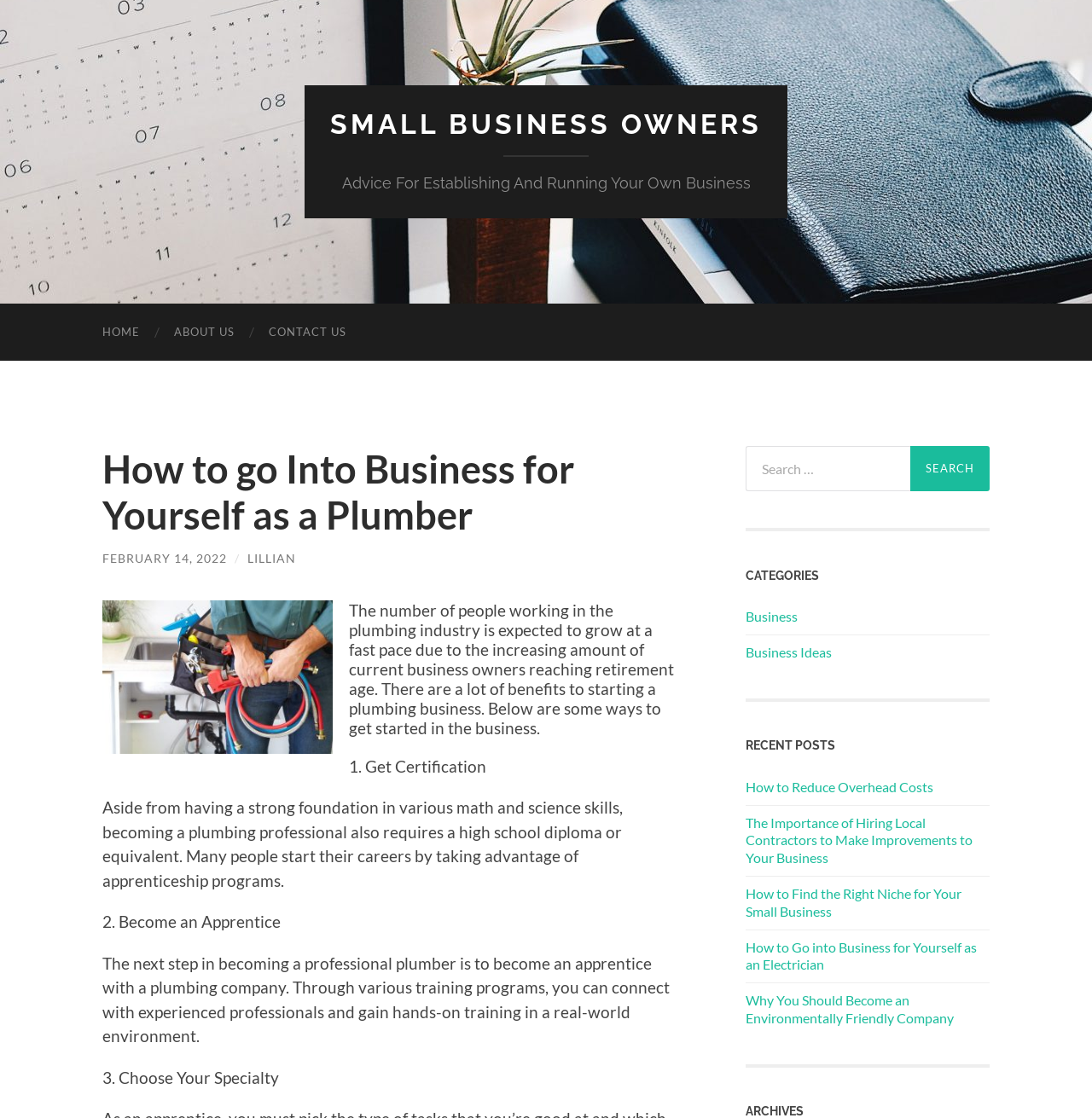Determine the bounding box coordinates of the clickable element to achieve the following action: 'View the 'CATEGORIES' section'. Provide the coordinates as four float values between 0 and 1, formatted as [left, top, right, bottom].

[0.683, 0.508, 0.906, 0.521]